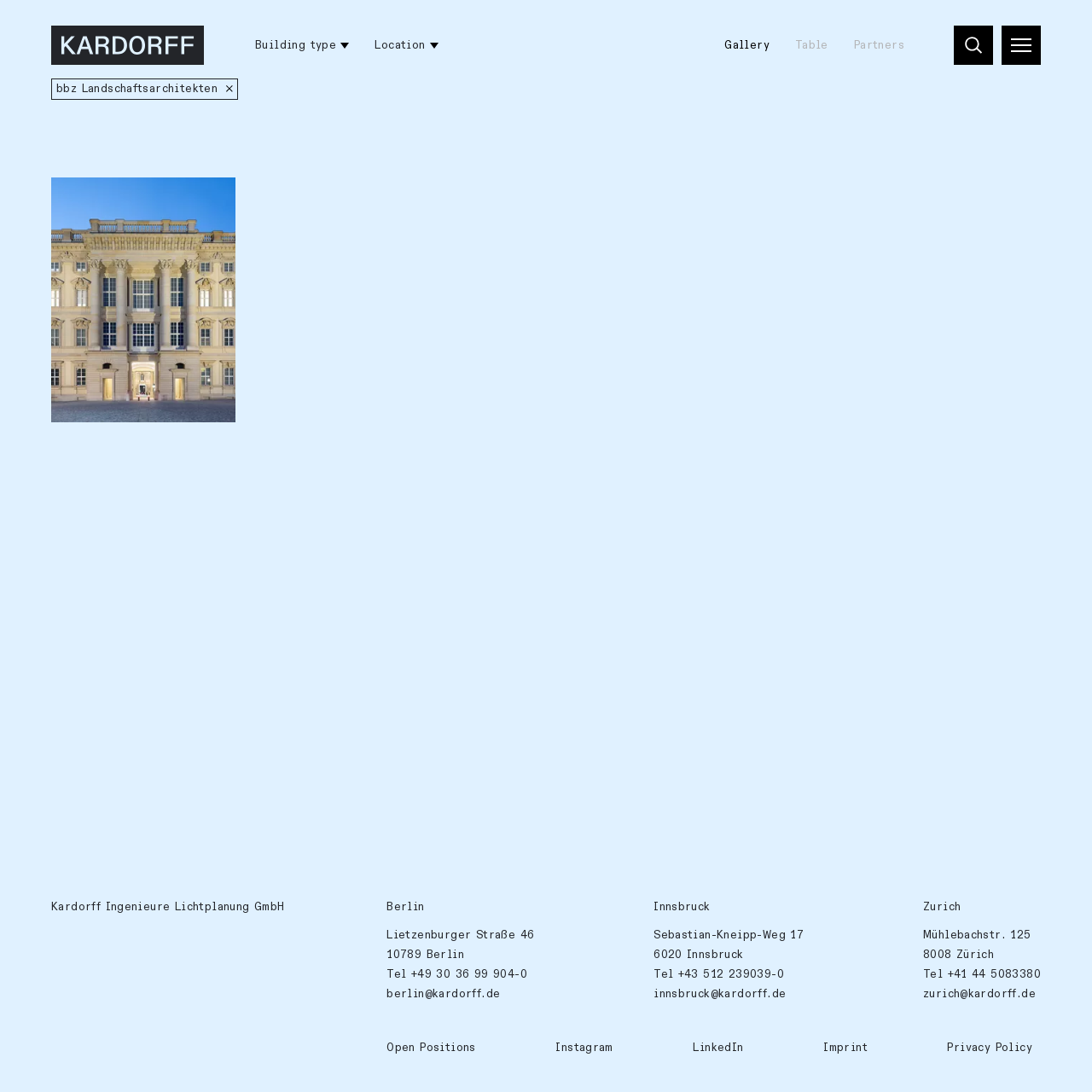Provide a short answer to the following question with just one word or phrase: How many offices does the company have?

3